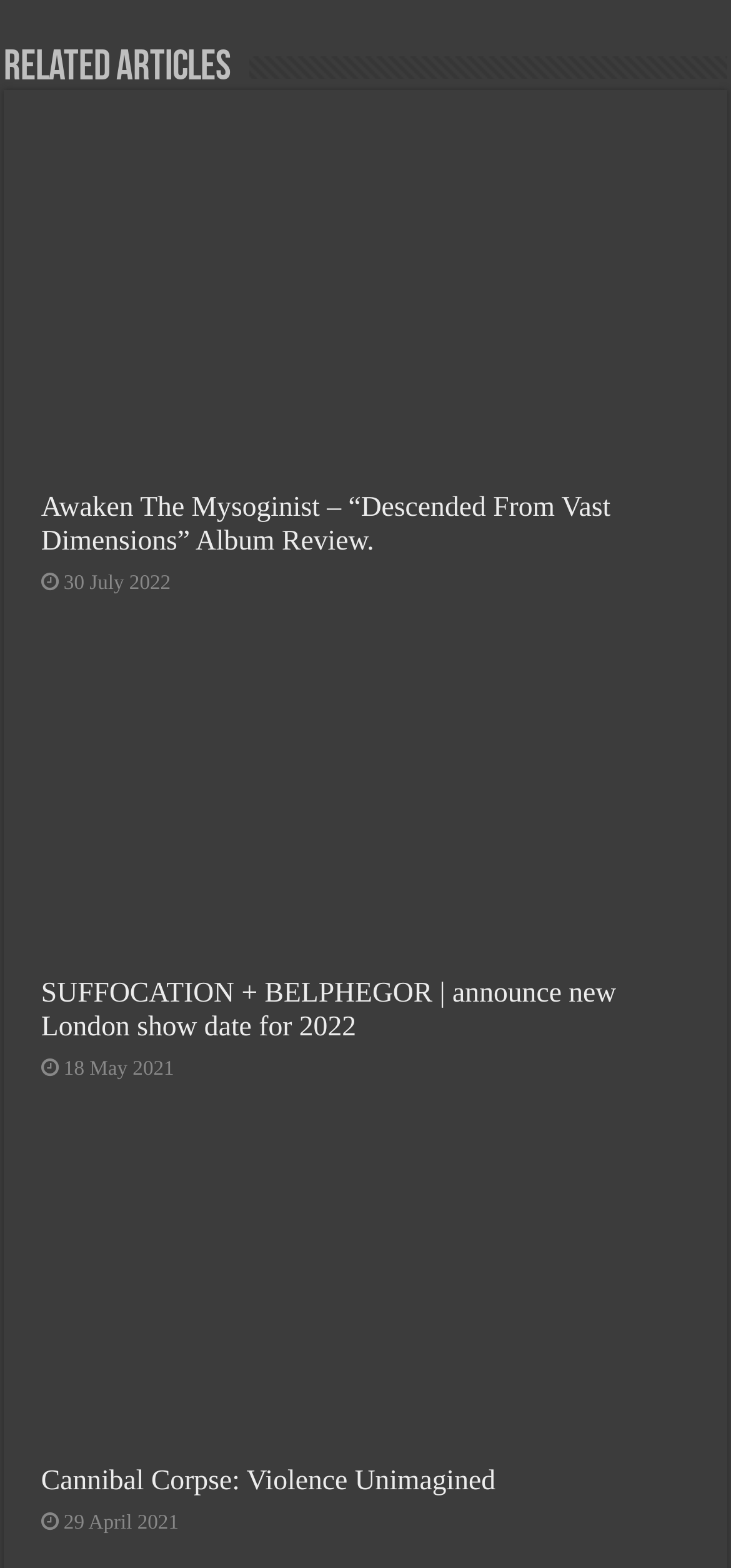Provide the bounding box coordinates in the format (top-left x, top-left y, bottom-right x, bottom-right y). All values are floating point numbers between 0 and 1. Determine the bounding box coordinate of the UI element described as: alt="Cannibal Corpse"

[0.056, 0.701, 0.944, 0.922]